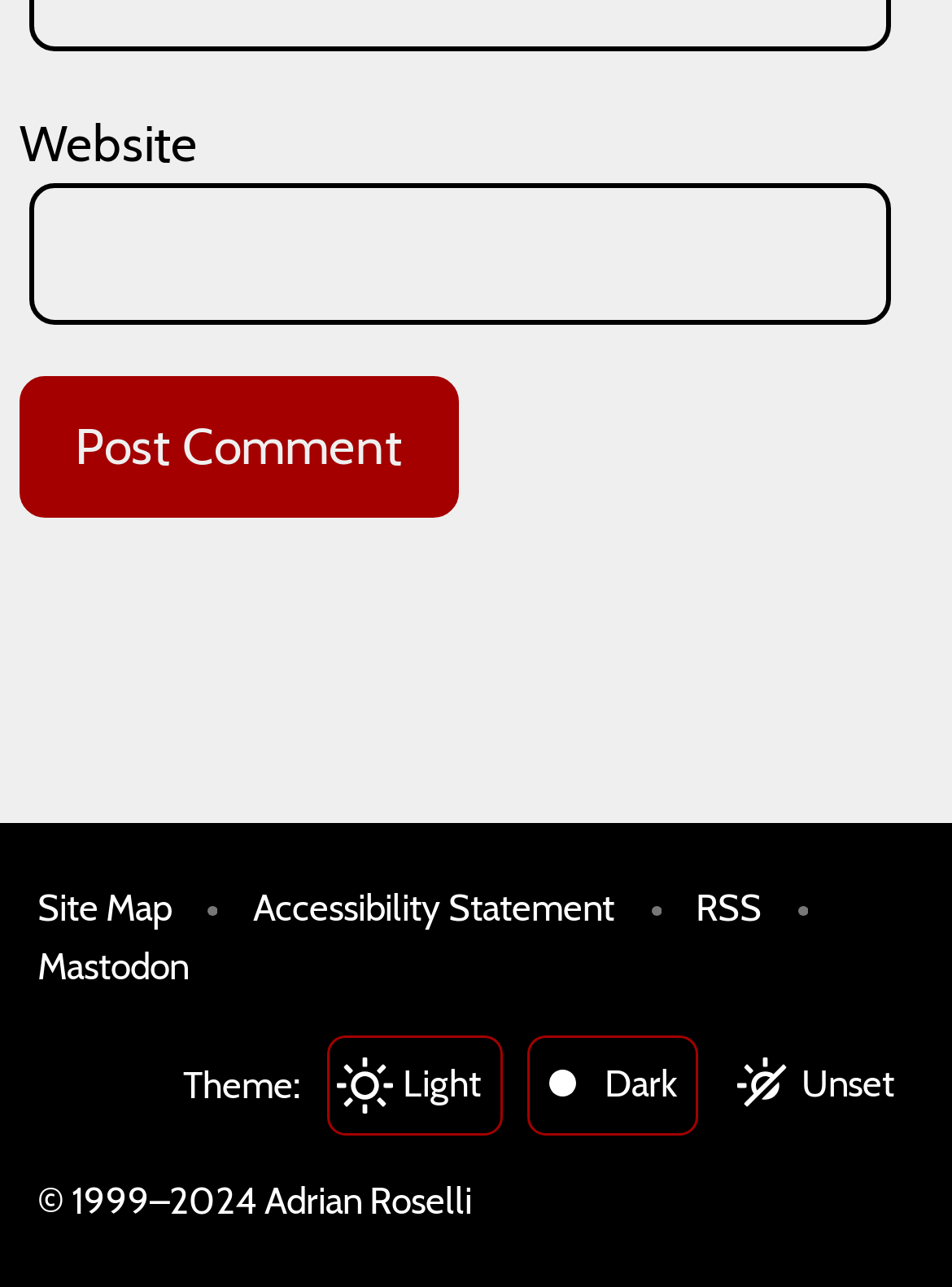Extract the bounding box coordinates for the HTML element that matches this description: "Site Map". The coordinates should be four float numbers between 0 and 1, i.e., [left, top, right, bottom].

[0.039, 0.683, 0.18, 0.729]